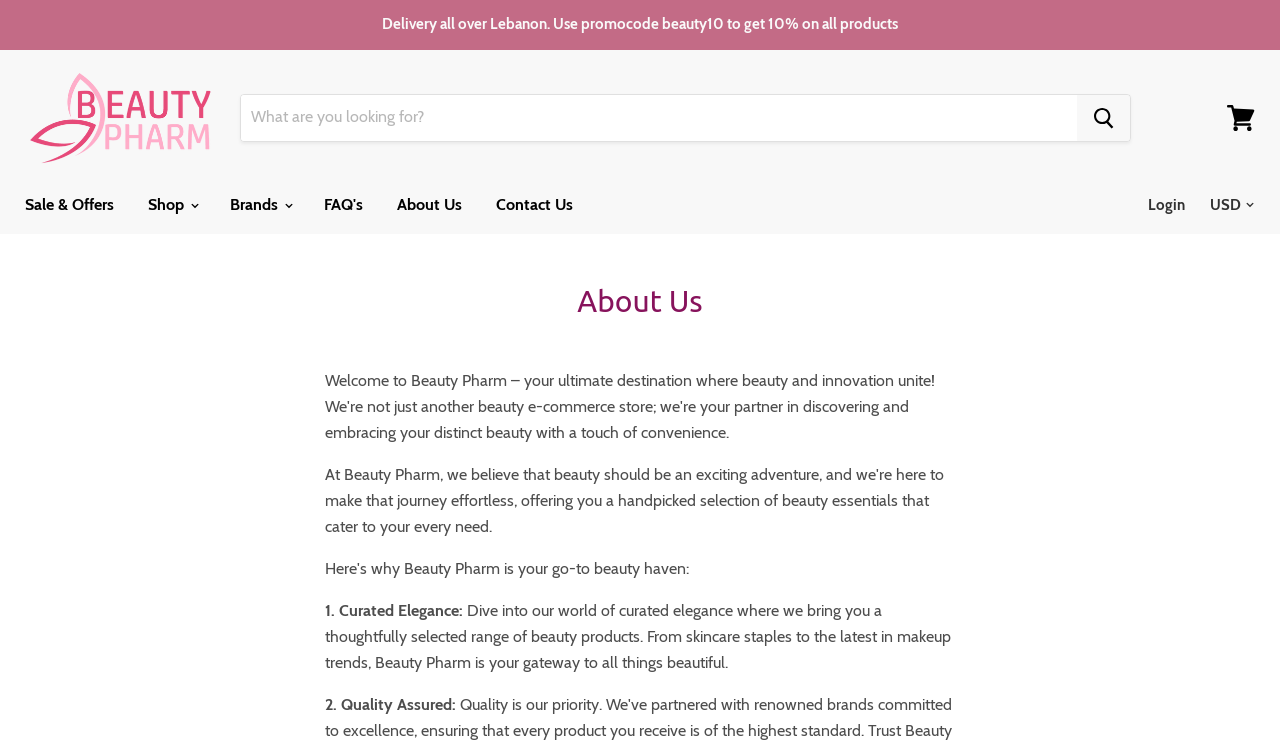What can be changed using the combobox?
Craft a detailed and extensive response to the question.

The combobox is labeled as 'Change your currency', indicating that it can be used to change the currency used on the website.